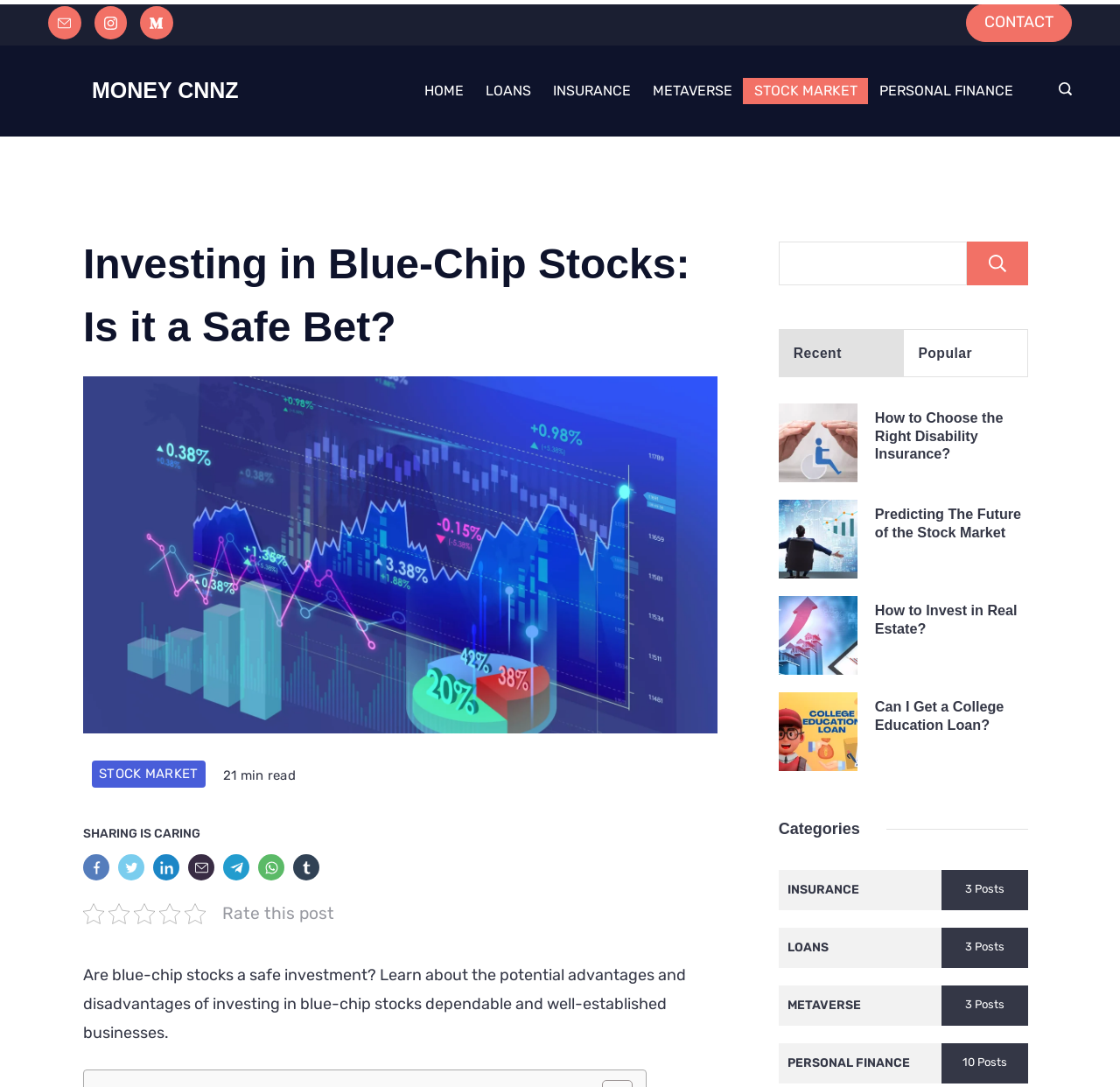Please provide the main heading of the webpage content.

Investing in Blue-Chip Stocks: Is it a Safe Bet?